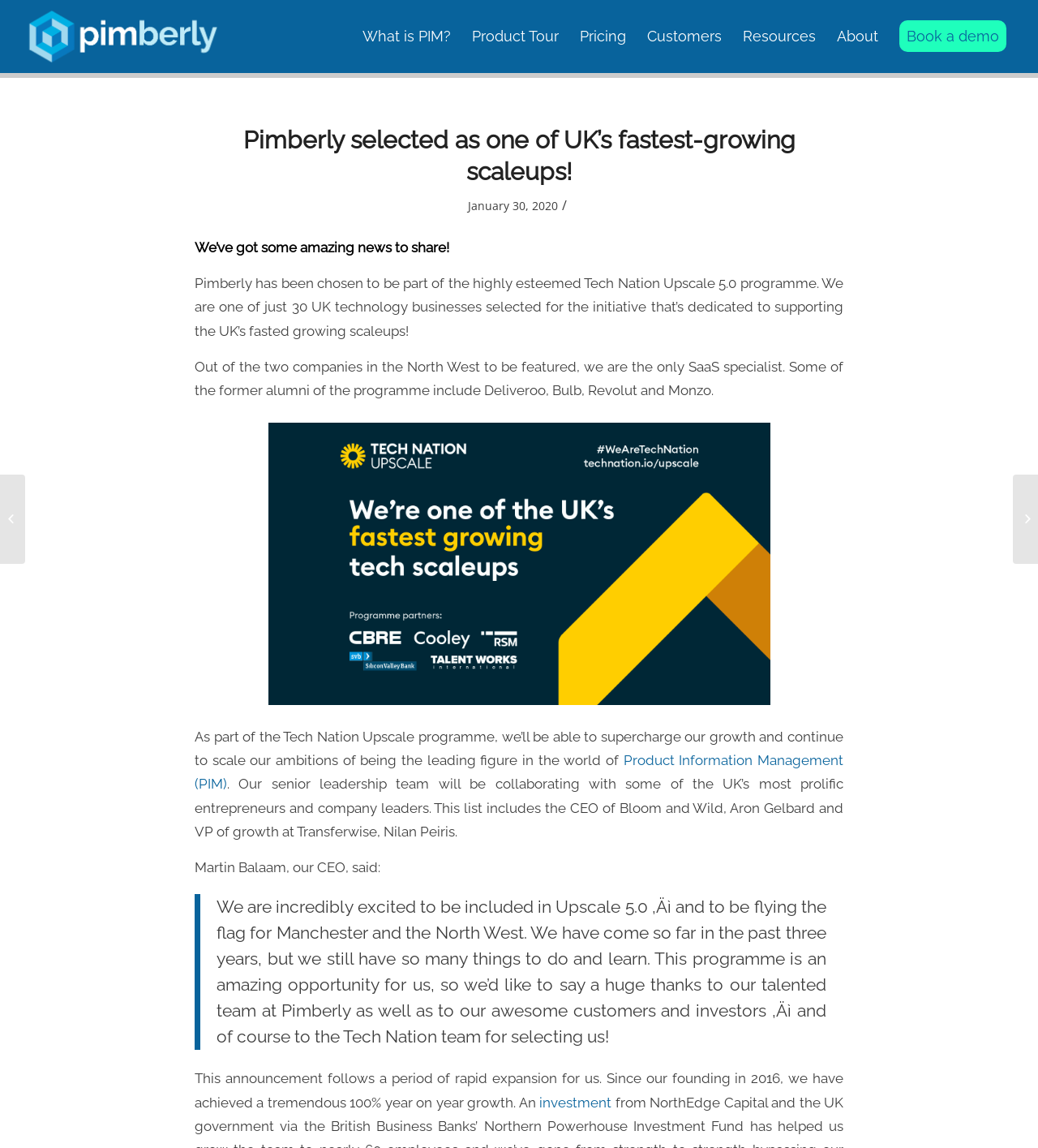Provide the bounding box coordinates of the UI element this sentence describes: "investment".

[0.52, 0.953, 0.593, 0.967]